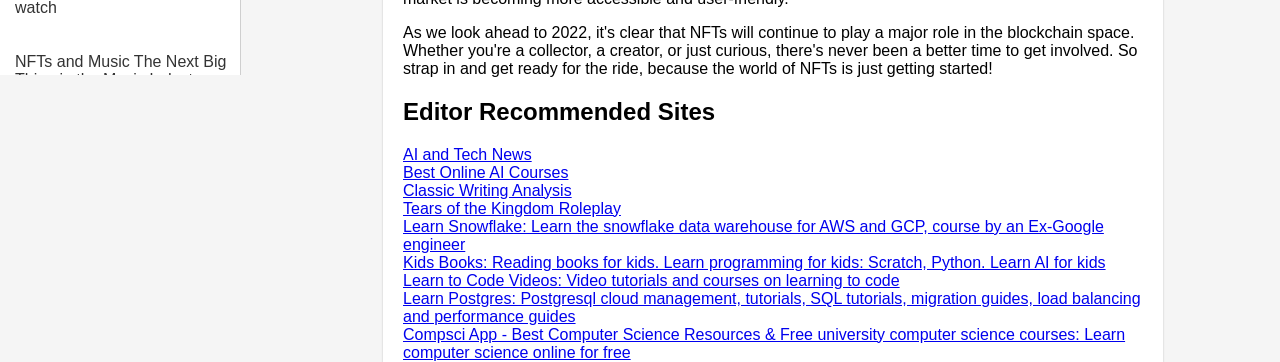Please provide the bounding box coordinates for the element that needs to be clicked to perform the instruction: "Learn about AI and Tech News". The coordinates must consist of four float numbers between 0 and 1, formatted as [left, top, right, bottom].

[0.315, 0.403, 0.415, 0.45]